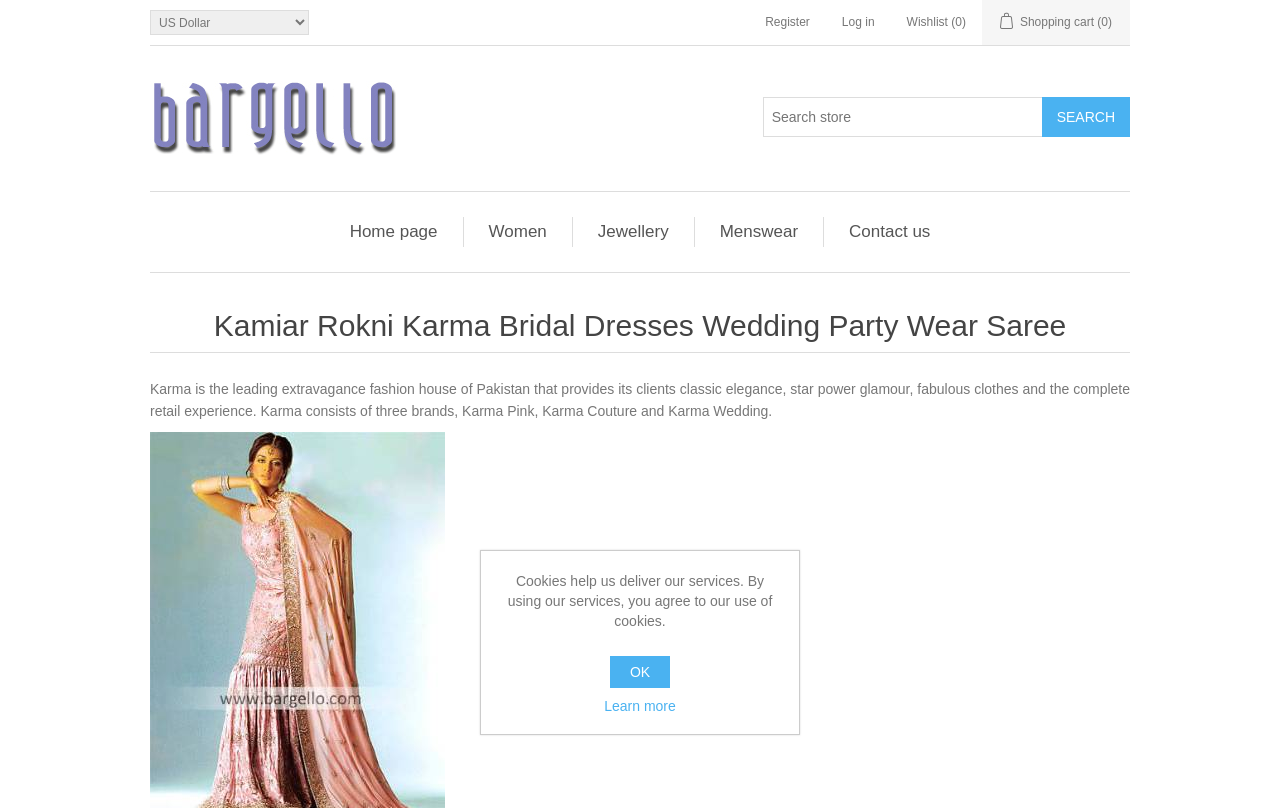Please identify the bounding box coordinates of the area that needs to be clicked to fulfill the following instruction: "Search for products."

[0.814, 0.12, 0.883, 0.17]